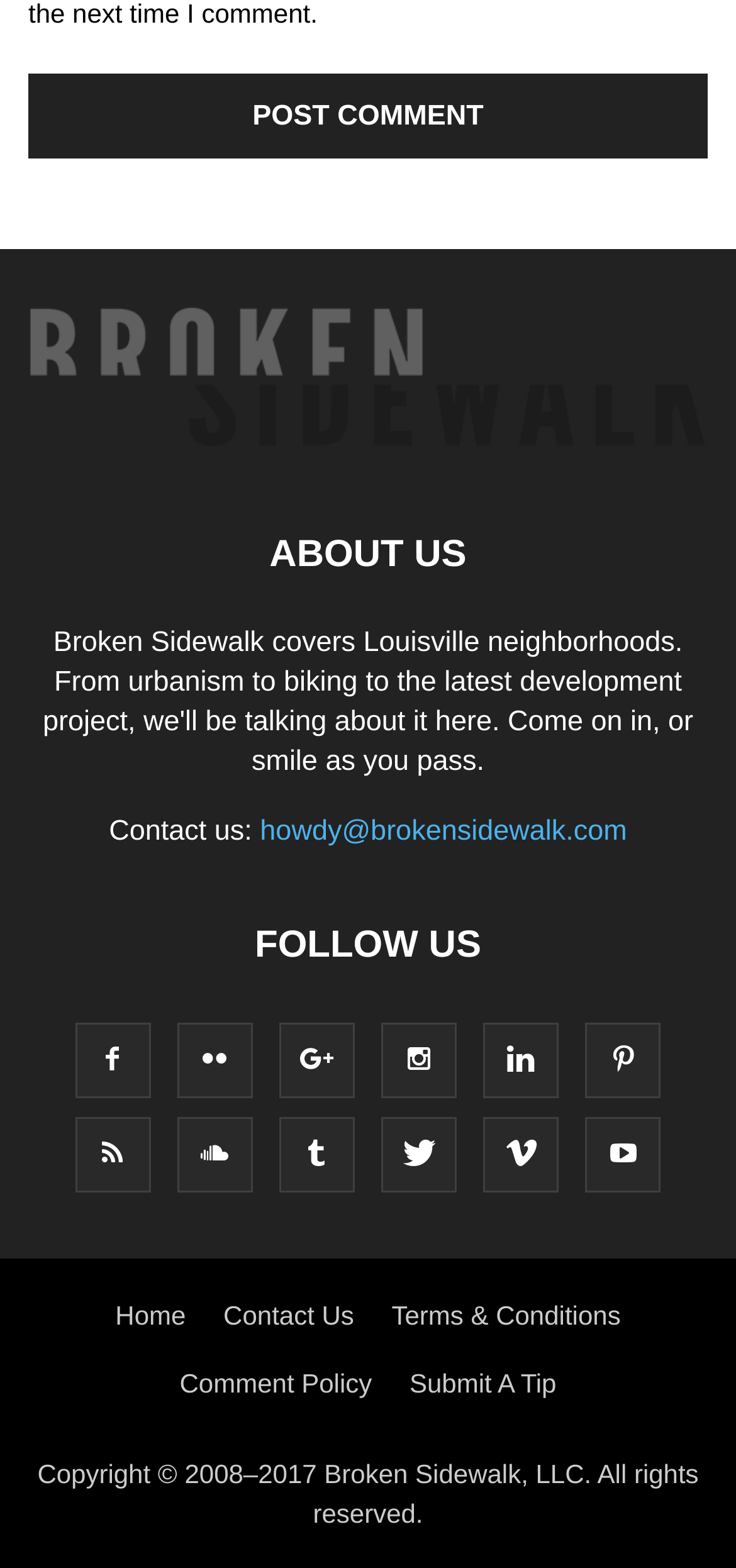Determine the bounding box coordinates (top-left x, top-left y, bottom-right x, bottom-right y) of the UI element described in the following text: Submit A Tip

[0.556, 0.872, 0.756, 0.891]